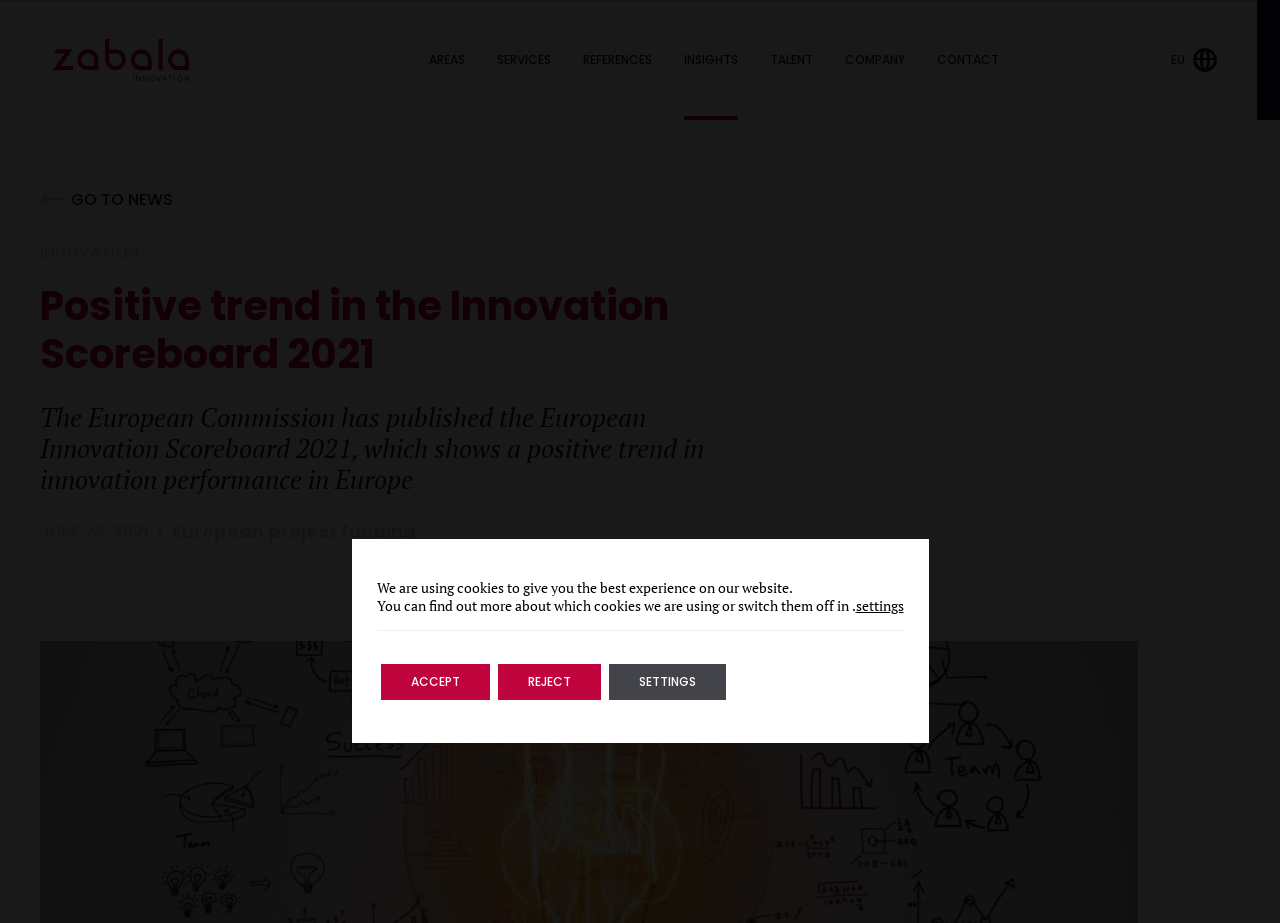Determine the bounding box coordinates of the clickable element necessary to fulfill the instruction: "Read the 'Innovation Consulting' article". Provide the coordinates as four float numbers within the 0 to 1 range, i.e., [left, top, right, bottom].

[0.214, 0.712, 0.391, 0.747]